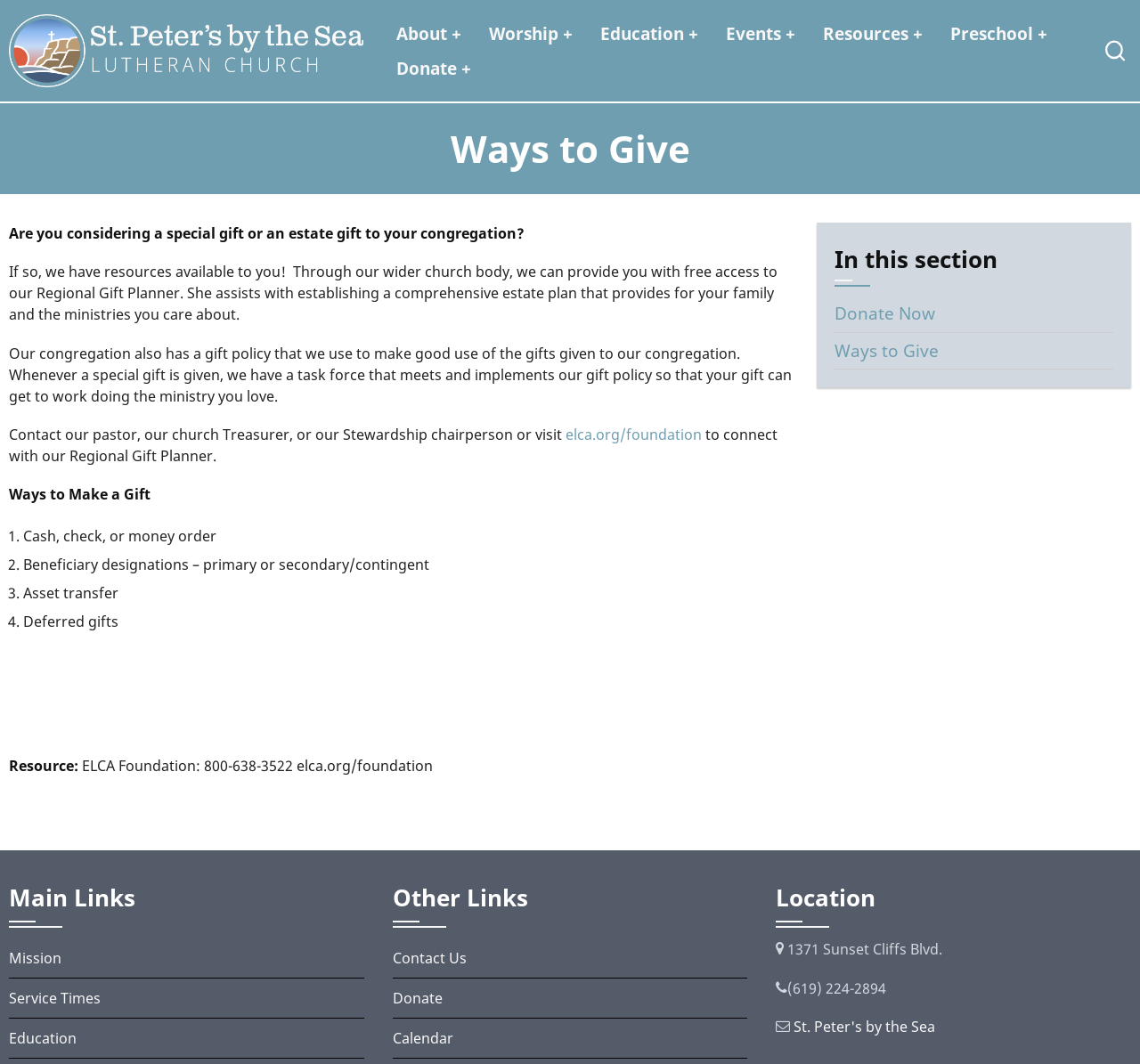Specify the bounding box coordinates for the region that must be clicked to perform the given instruction: "Click on 'Donate Now'".

[0.732, 0.283, 0.82, 0.305]